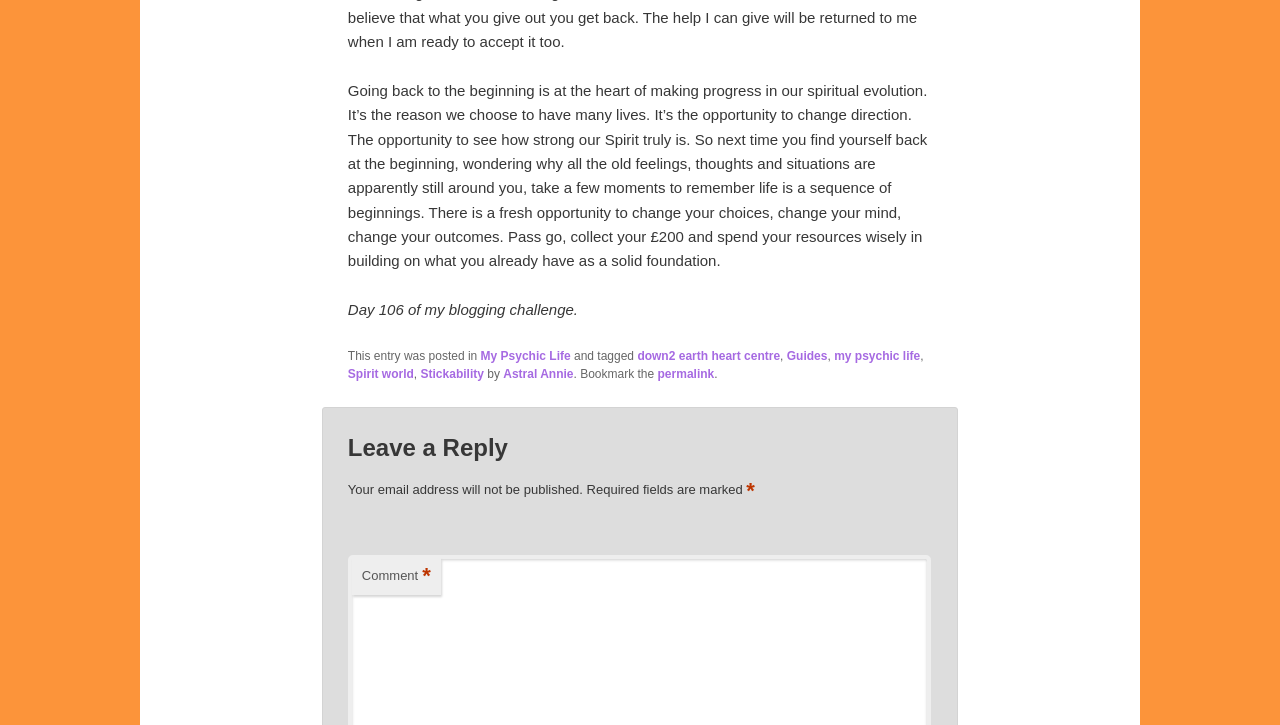Kindly respond to the following question with a single word or a brief phrase: 
What categories are mentioned in the footer?

My Psychic Life, Guides, Spirit world, Stickability